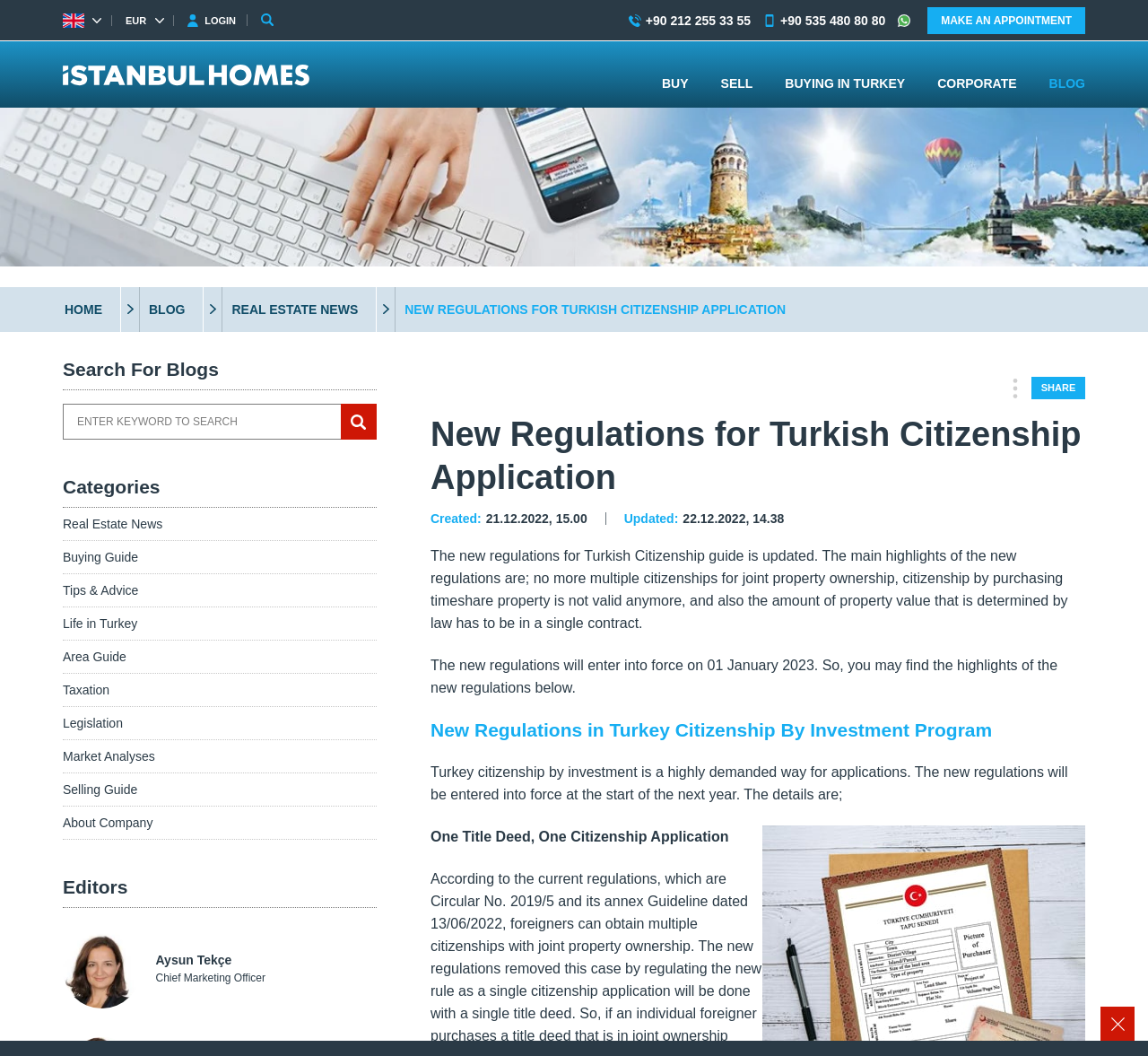What is the main topic of the blog post?
Based on the image, answer the question in a detailed manner.

The main topic of the blog post can be determined by reading the heading 'New Regulations for Turkish Citizenship Application' and the subsequent text, which discusses the updates to the Turkish citizenship by investment program.